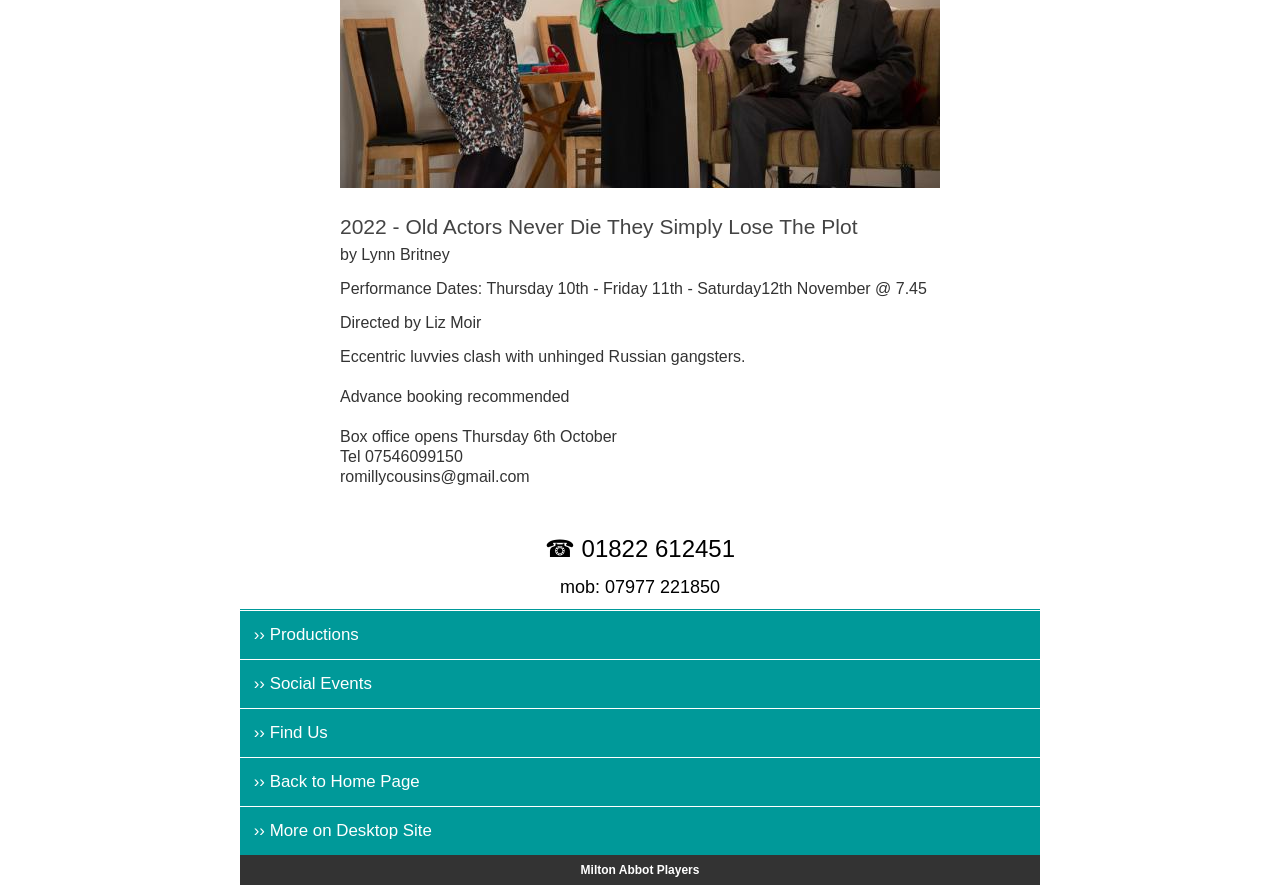Kindly determine the bounding box coordinates of the area that needs to be clicked to fulfill this instruction: "Send an email to romillycousins".

[0.266, 0.525, 0.414, 0.544]